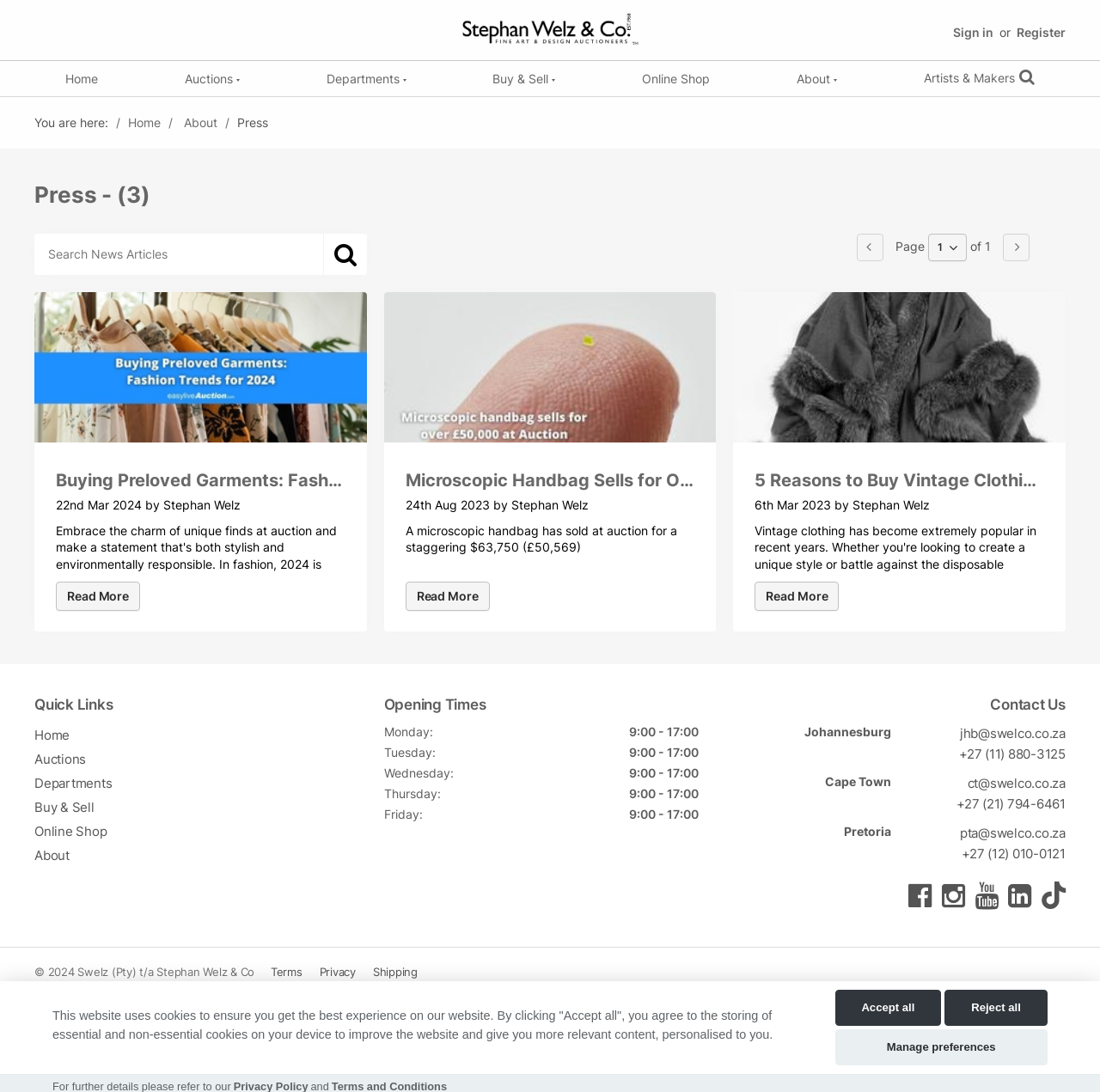Provide the bounding box coordinates in the format (top-left x, top-left y, bottom-right x, bottom-right y). All values are floating point numbers between 0 and 1. Determine the bounding box coordinate of the UI element described as: Settings

None